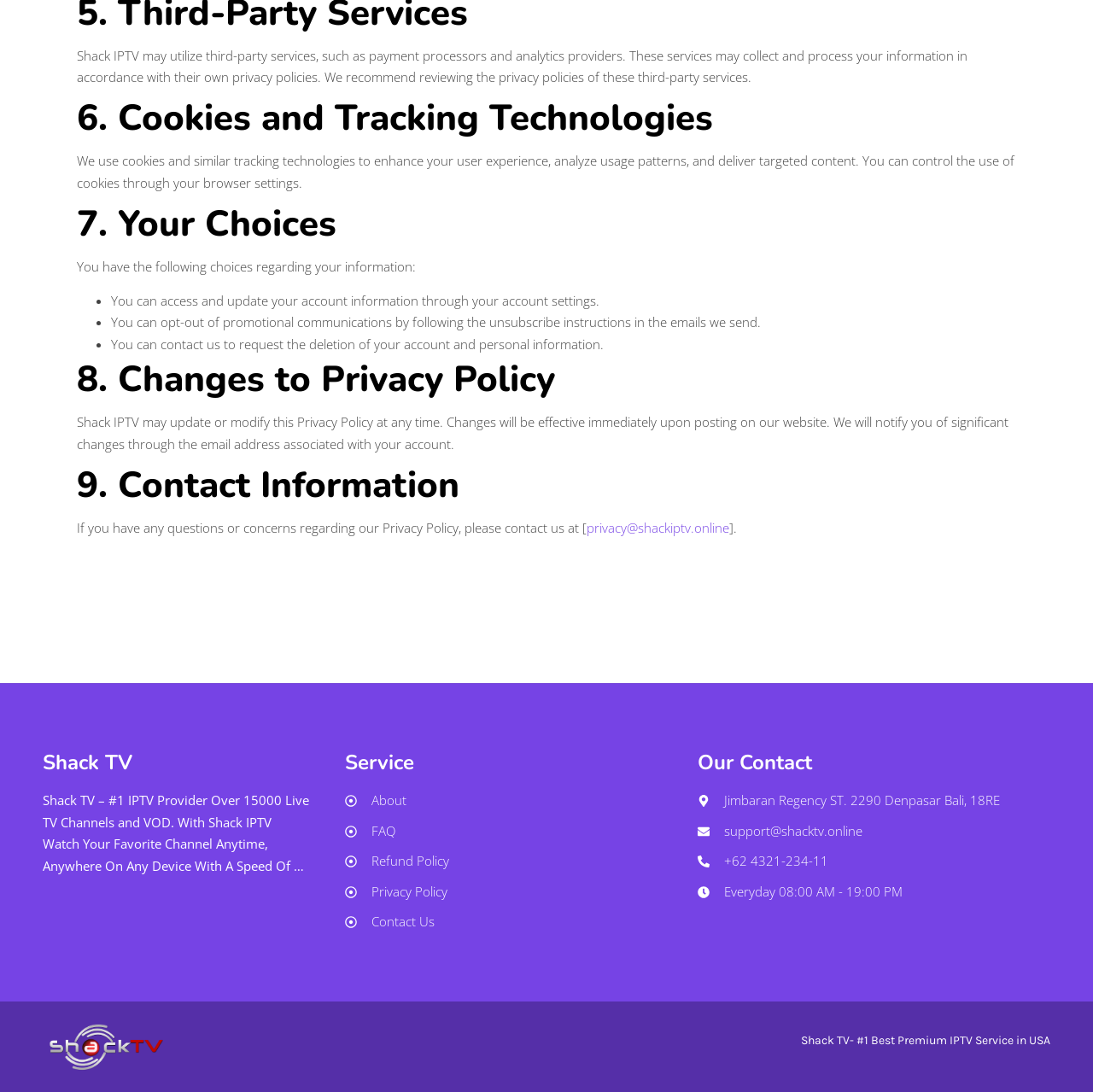Answer succinctly with a single word or phrase:
How can I opt-out of promotional communications?

Follow unsubscribe instructions